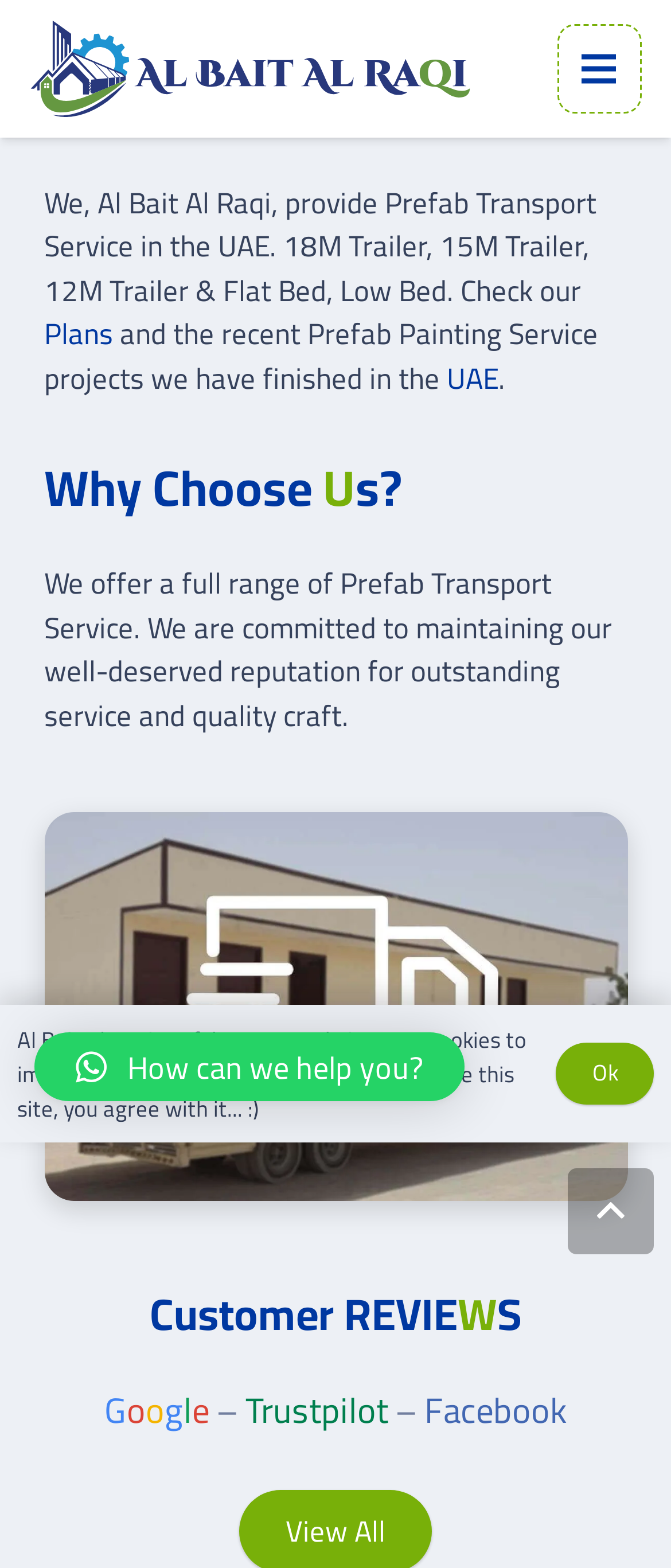Locate the bounding box for the described UI element: "Dentist Appointment". Ensure the coordinates are four float numbers between 0 and 1, formatted as [left, top, right, bottom].

None